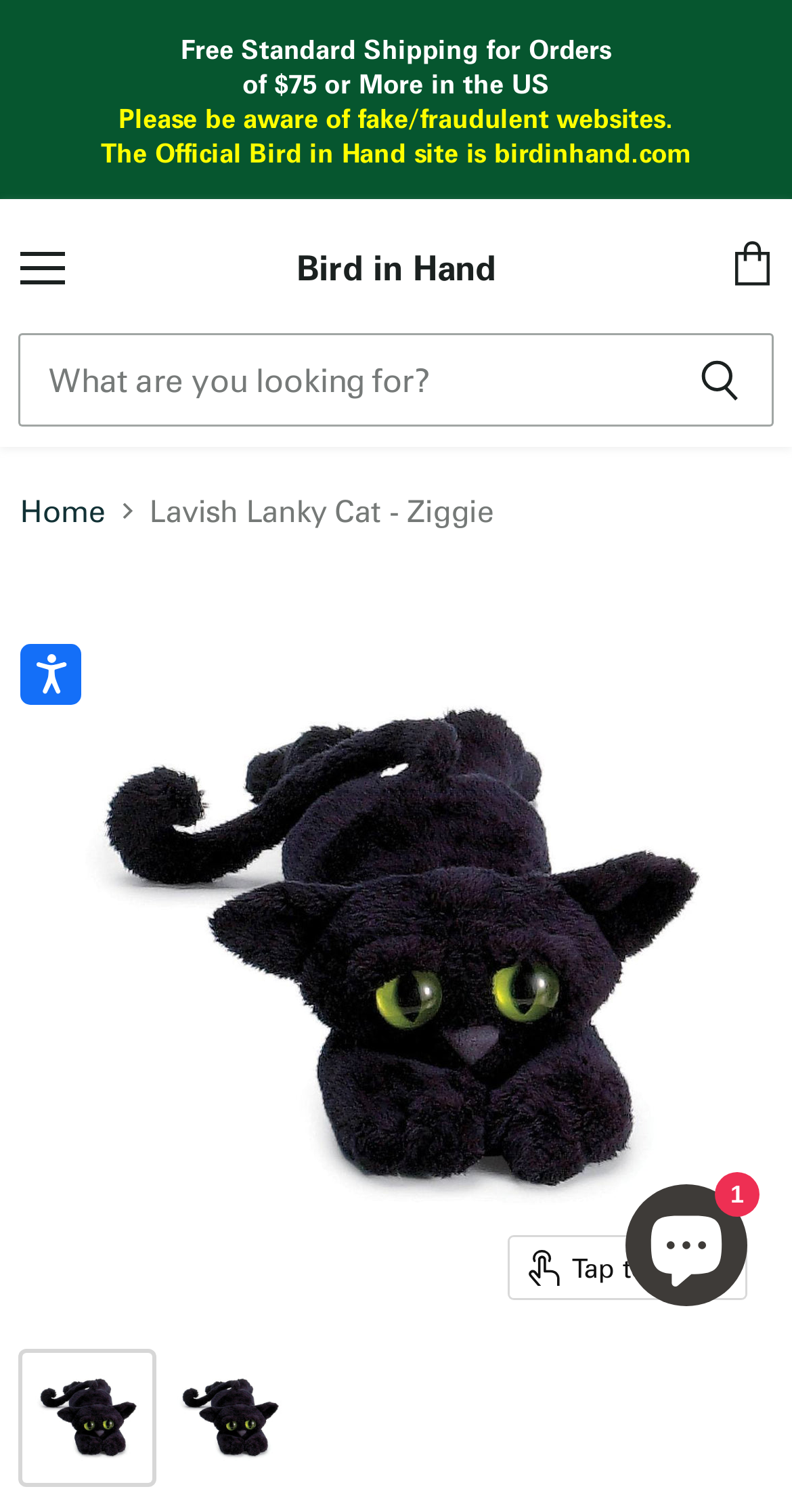Can you identify the bounding box coordinates of the clickable region needed to carry out this instruction: 'Chat with online store'? The coordinates should be four float numbers within the range of 0 to 1, stated as [left, top, right, bottom].

[0.79, 0.783, 0.944, 0.864]